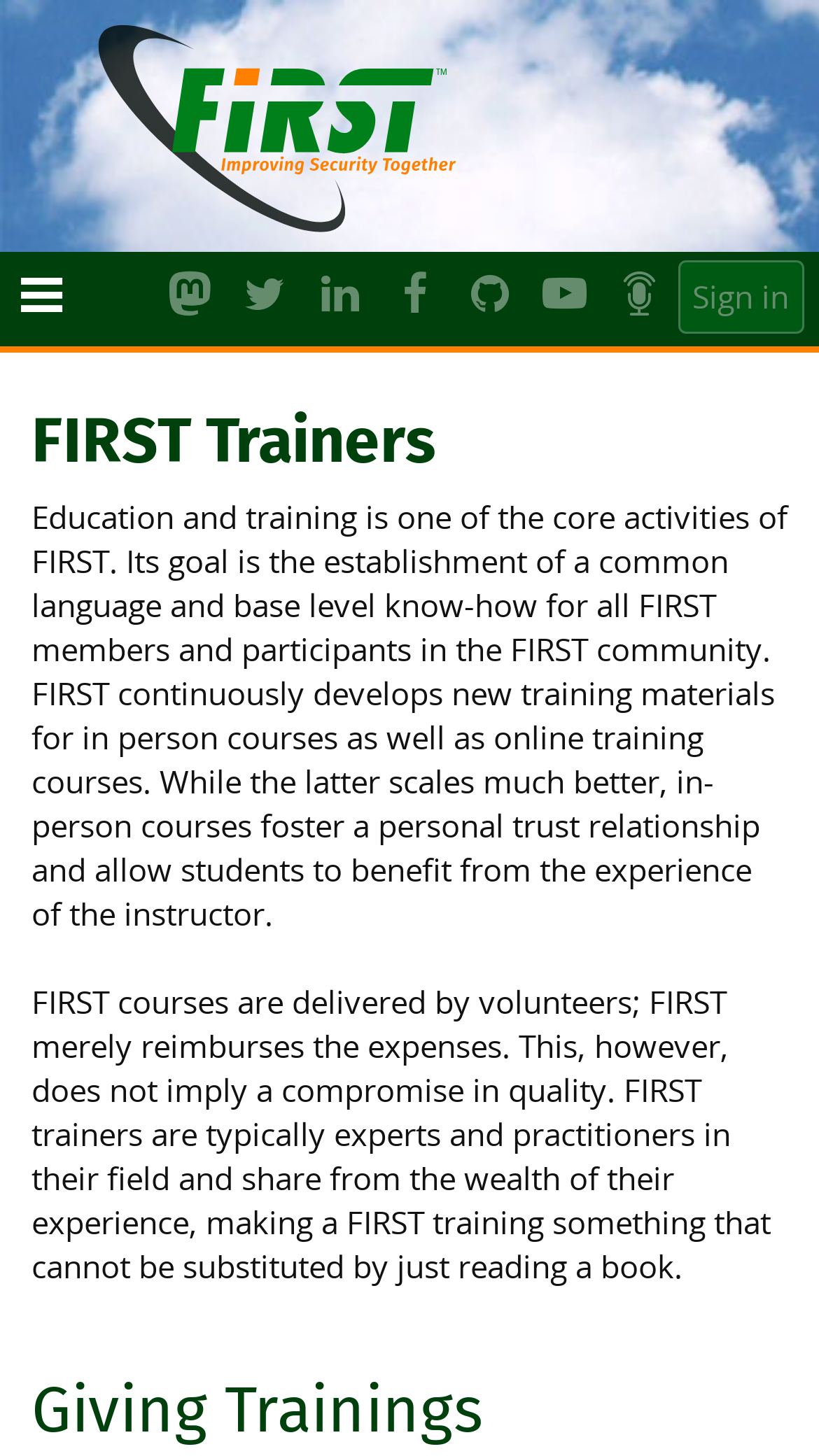What is the goal of education and training in FIRST?
Based on the screenshot, give a detailed explanation to answer the question.

According to the webpage, the goal of education and training in FIRST is to establish a common language and base level know-how for all FIRST members and participants in the FIRST community, as stated in the StaticText element with the text 'Education and training is one of the core activities of FIRST...'.